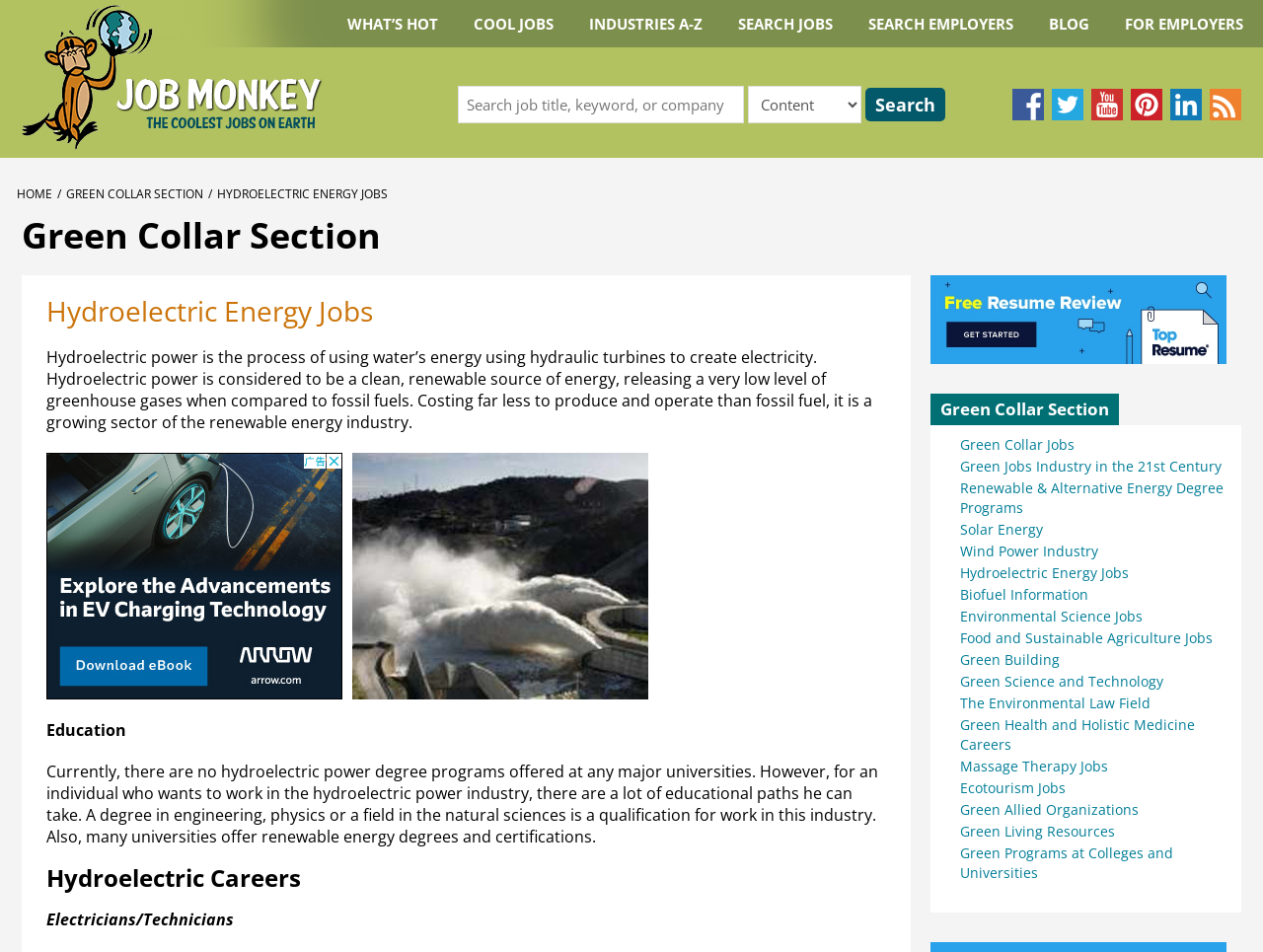Using the provided description Follow us on YouTube, find the bounding box coordinates for the UI element. Provide the coordinates in (top-left x, top-left y, bottom-right x, bottom-right y) format, ensuring all values are between 0 and 1.

[0.864, 0.093, 0.889, 0.126]